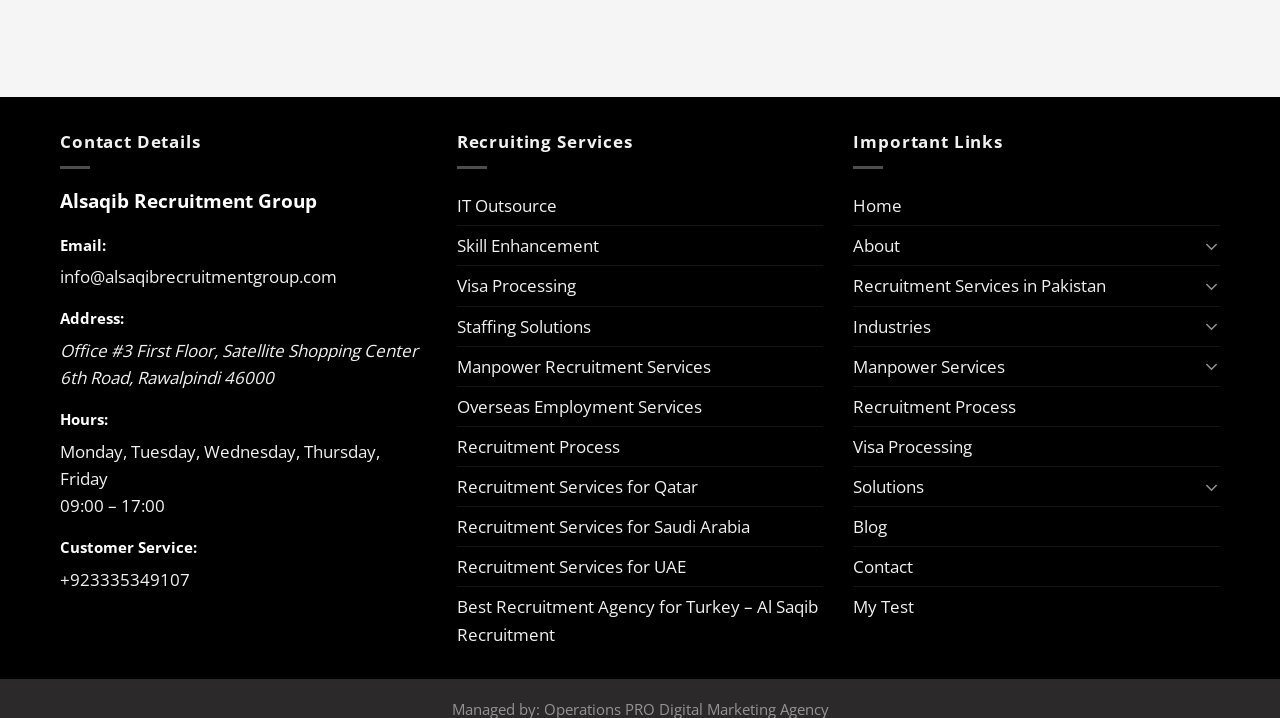Can you give a detailed response to the following question using the information from the image? How many recruitment services are listed?

The recruitment services are listed as links below the 'Recruiting Services' label. There are 7 links: 'IT Outsource', 'Skill Enhancement', 'Visa Processing', 'Staffing Solutions', 'Manpower Recruitment Services', 'Overseas Employment Services', and 'Recruitment Process'.